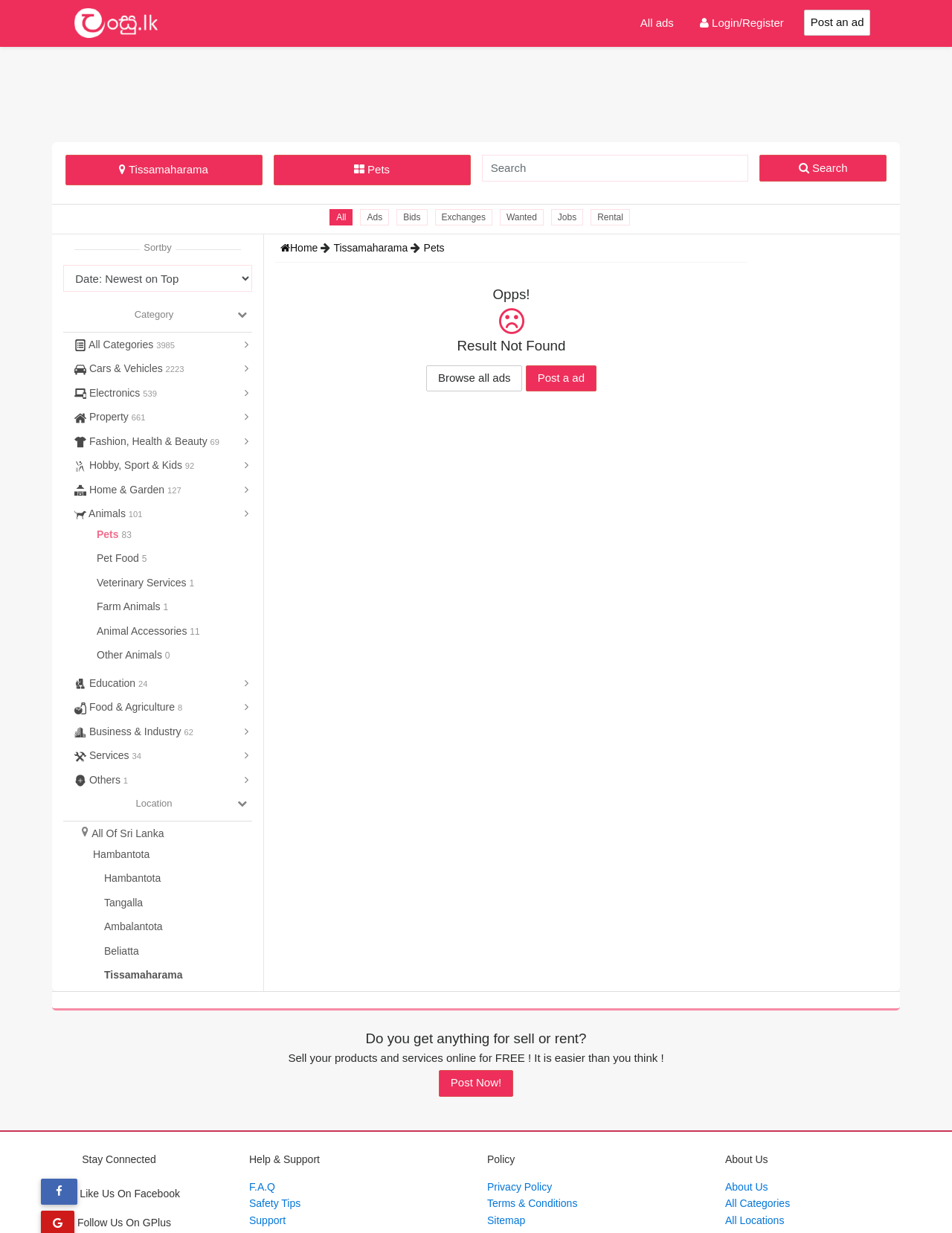Please answer the following question using a single word or phrase: What is the search function for?

To search ads